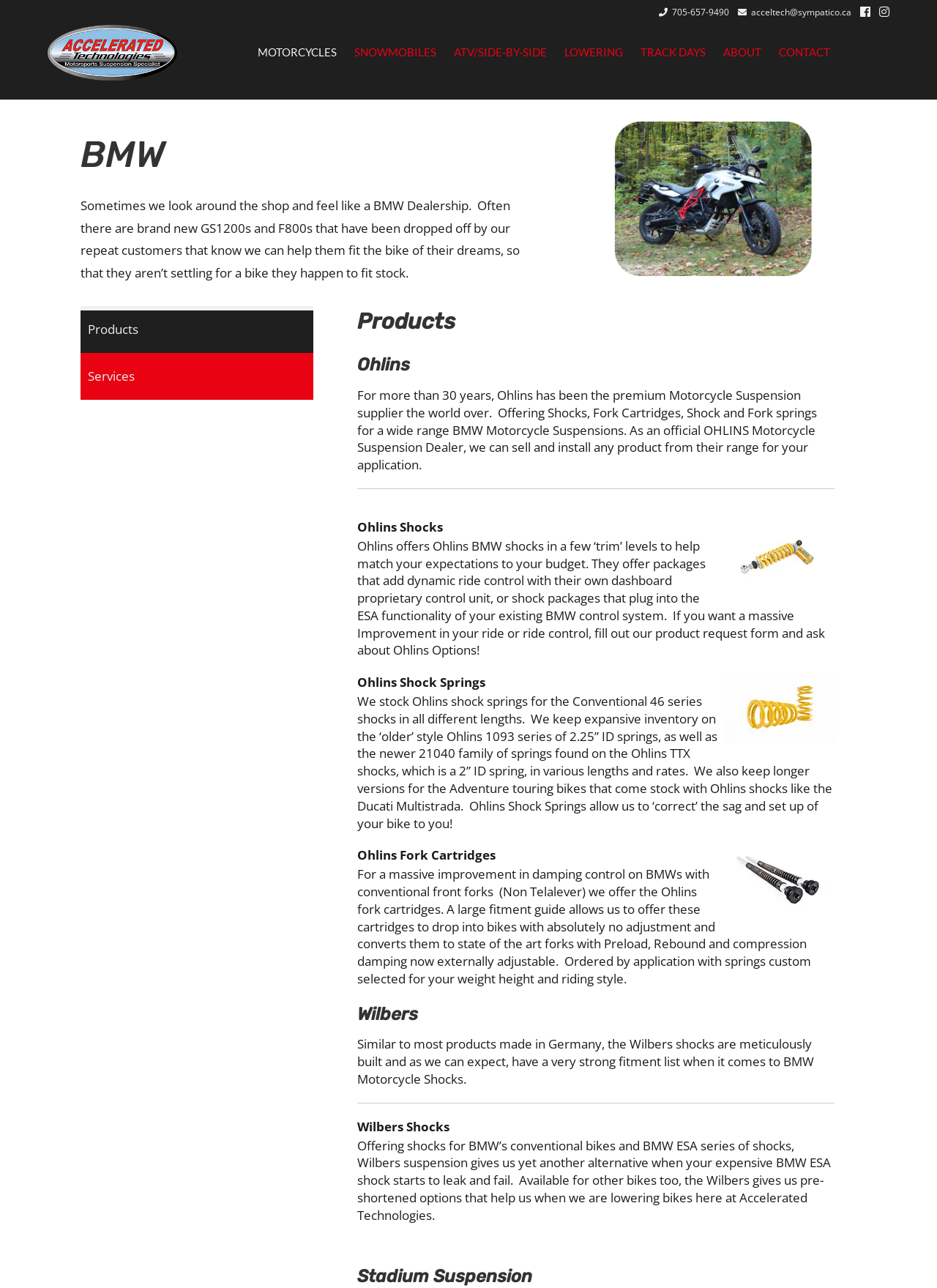Locate the bounding box coordinates of the area where you should click to accomplish the instruction: "Navigate to MOTORCYCLES page".

[0.266, 0.026, 0.369, 0.055]